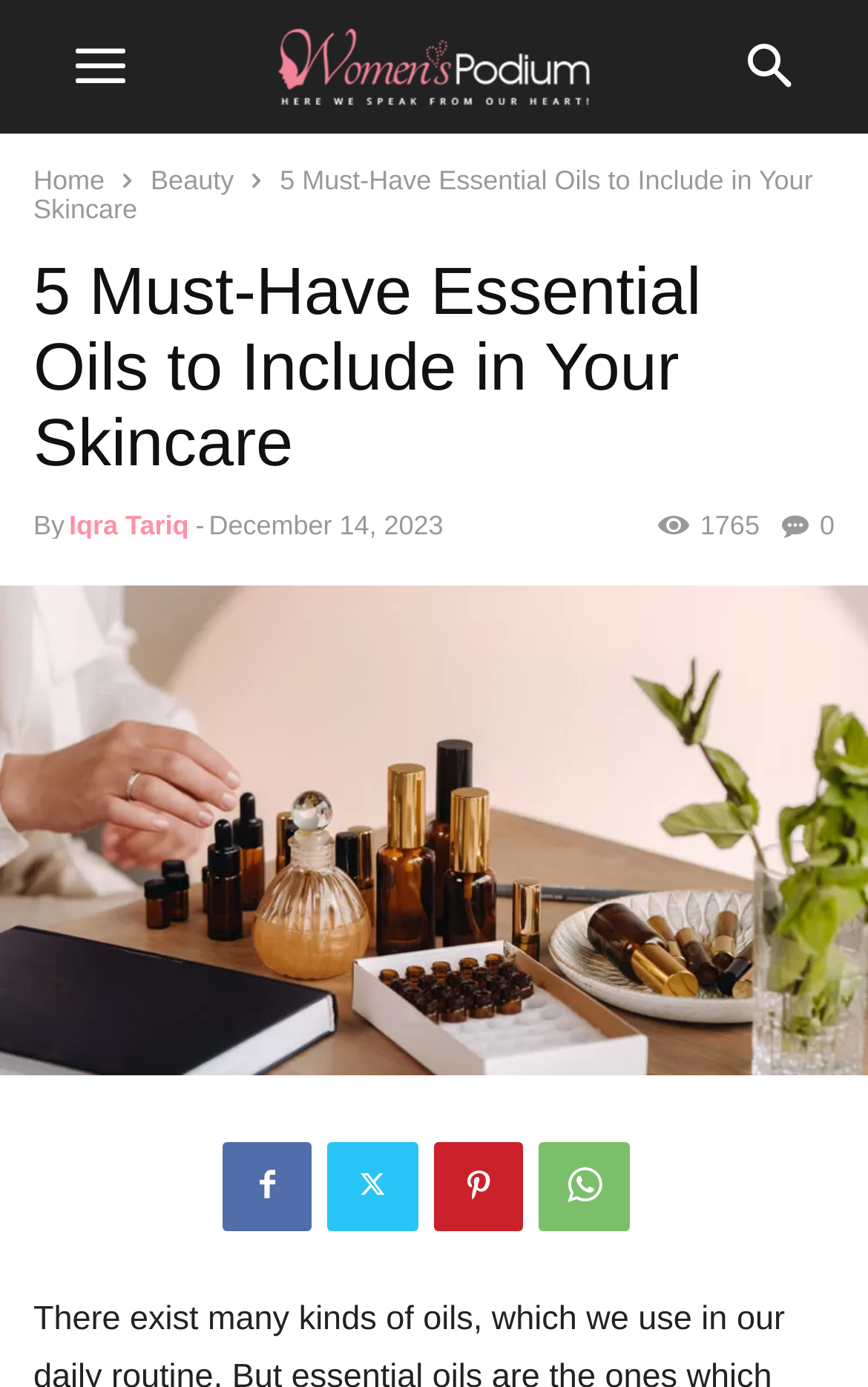Use a single word or phrase to answer the question: 
What is the topic of the article?

Essential oils for skincare